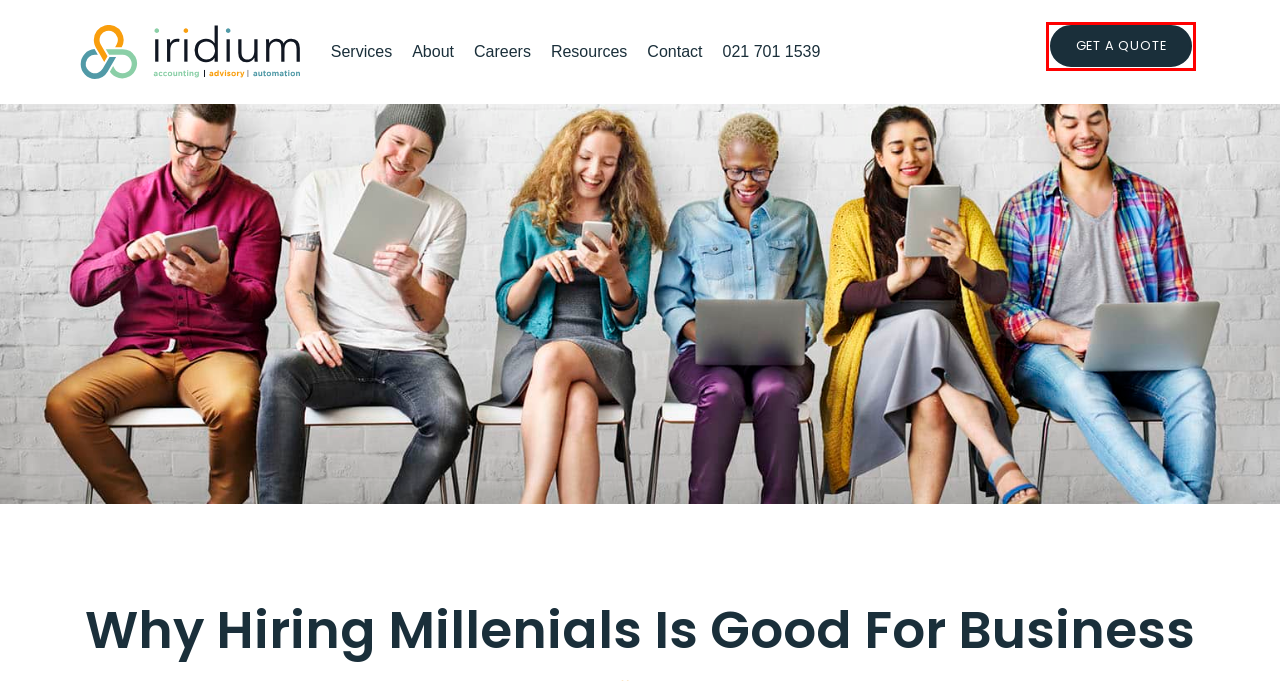You are given a screenshot of a webpage with a red bounding box around an element. Choose the most fitting webpage description for the page that appears after clicking the element within the red bounding box. Here are the candidates:
A. Getting Started - Begin Your Accounting Journey with Iridium
B. Careers - Join Our Accounting Firm in South Africa | Iridium
C. Privacy Policy - Protecting Your Information and Privacy | Iridium
D. Contact Us - Reach Out to Iridium Accounting Firm in South Africa
E. Cookies Policy - Our Approach to Website Cookies | Iridium
F. Accounting Services - Professional Financial Management | Iridium
G. Insights and Resources for Accounting and Business | Iridium
H. People Management - Iridium Business Solutions

A